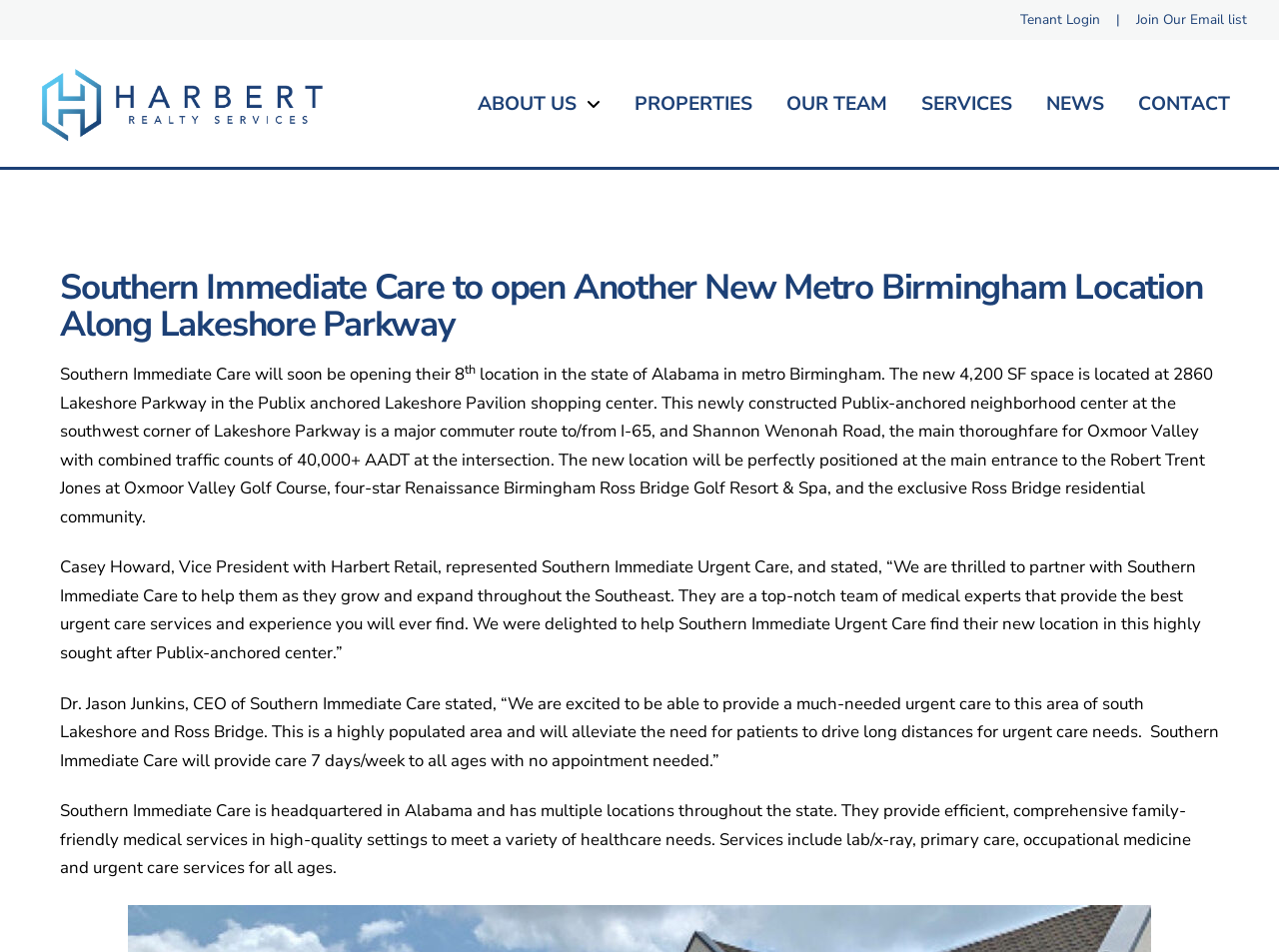Find the bounding box coordinates for the HTML element specified by: "parent_node: ABOUT US".

[0.025, 0.062, 0.259, 0.159]